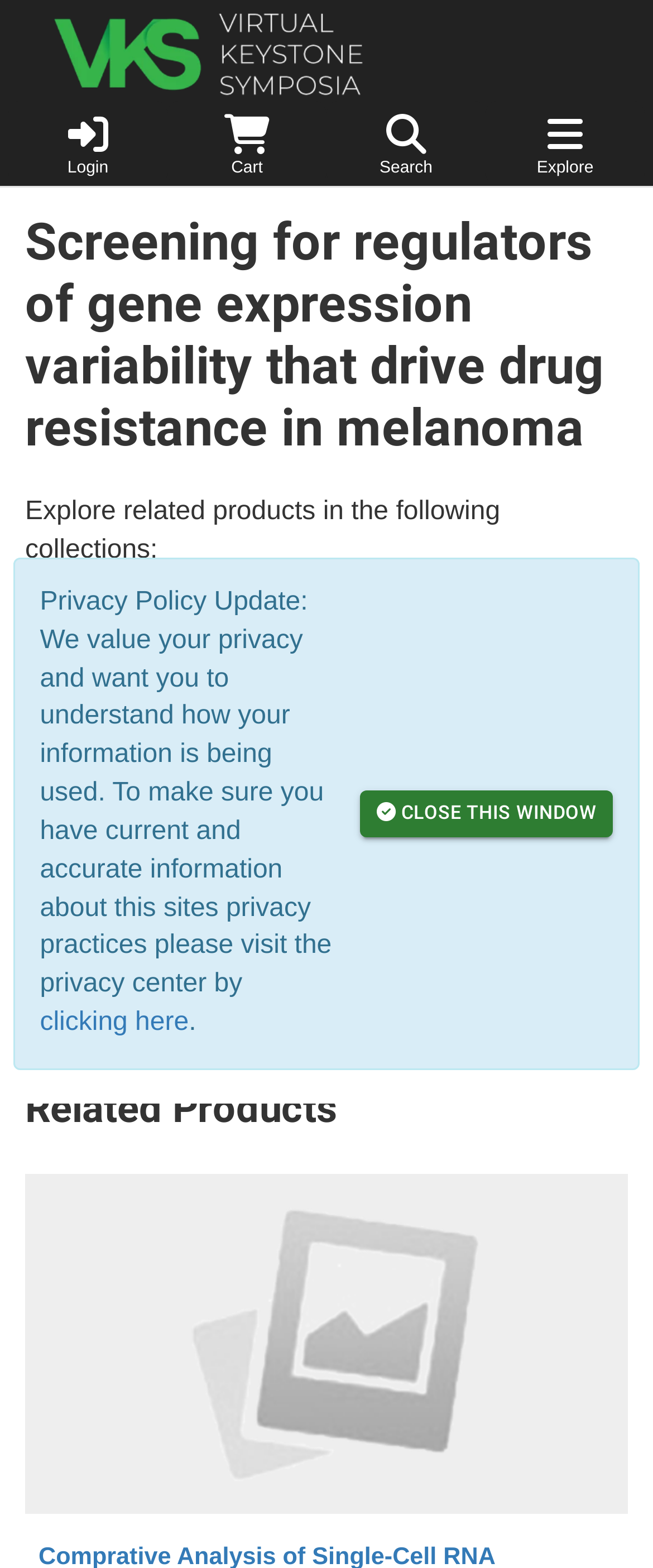Is there a search function on the webpage?
Examine the screenshot and reply with a single word or phrase.

Yes